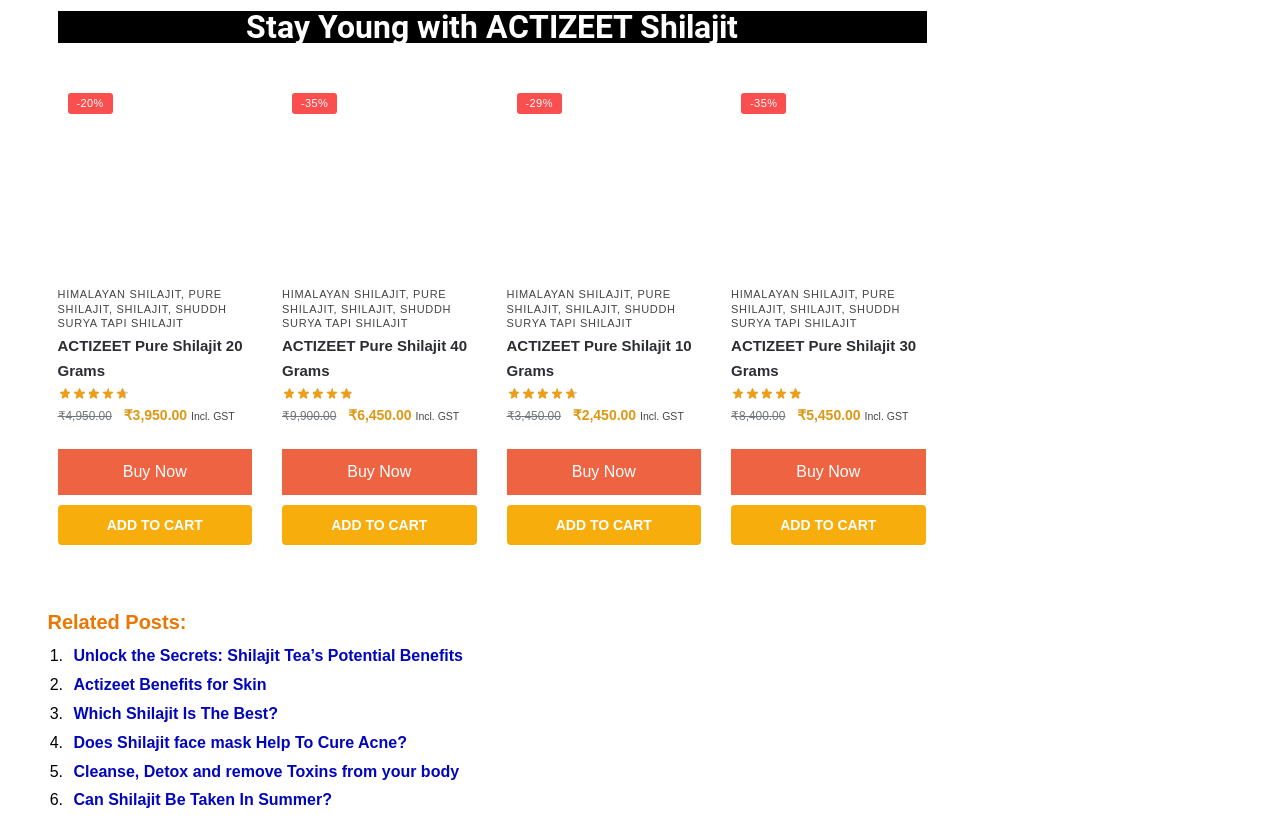Identify the bounding box coordinates of the section that should be clicked to achieve the task described: "Click on the 'Add to cart: “ACTIZEET Pure Shilajit 20 Grams”' button".

[0.045, 0.606, 0.197, 0.654]